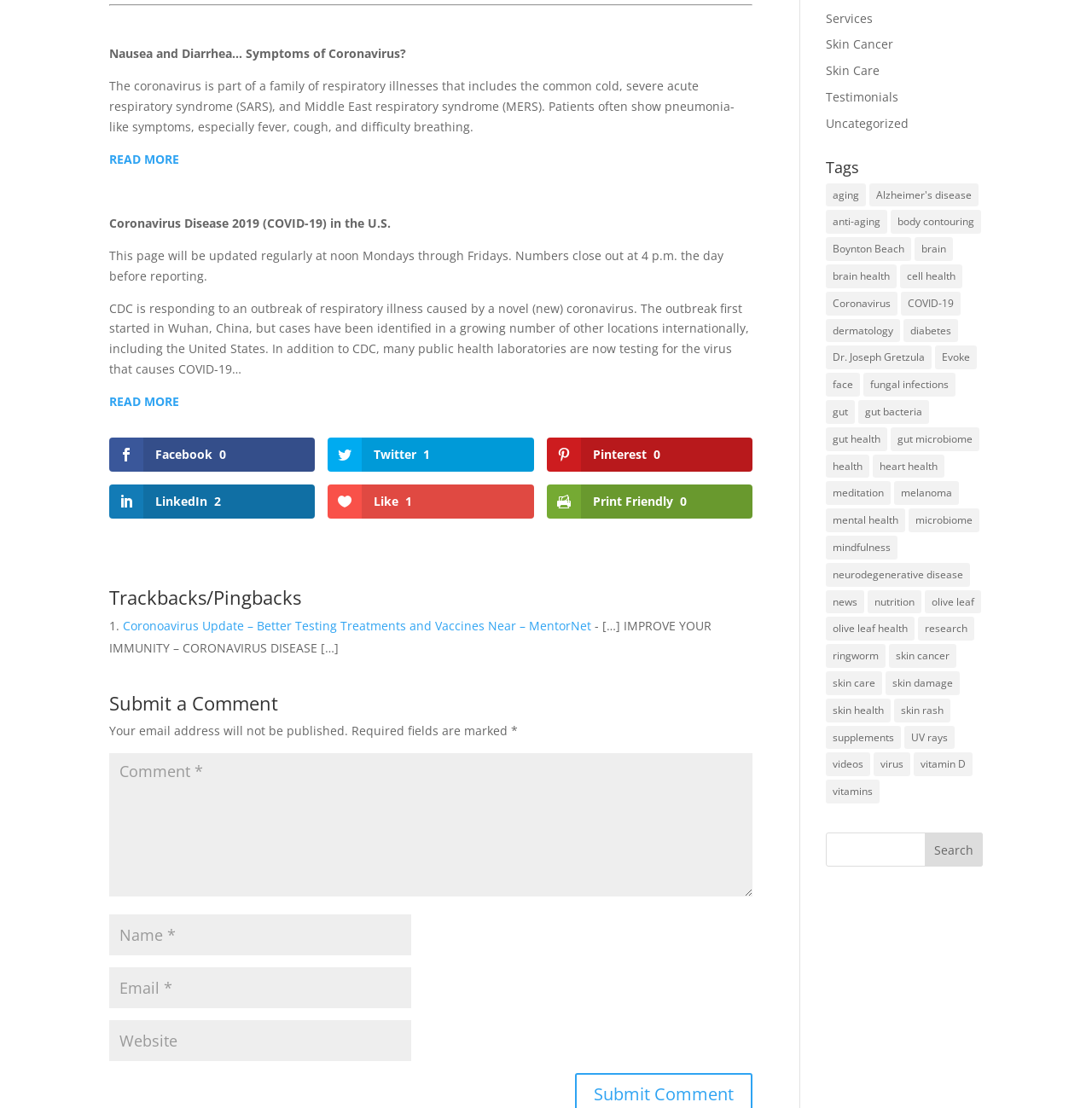Using the element description: "input value="Email *" aria-describedby="email-notes" name="email"", determine the bounding box coordinates. The coordinates should be in the format [left, top, right, bottom], with values between 0 and 1.

[0.1, 0.873, 0.377, 0.91]